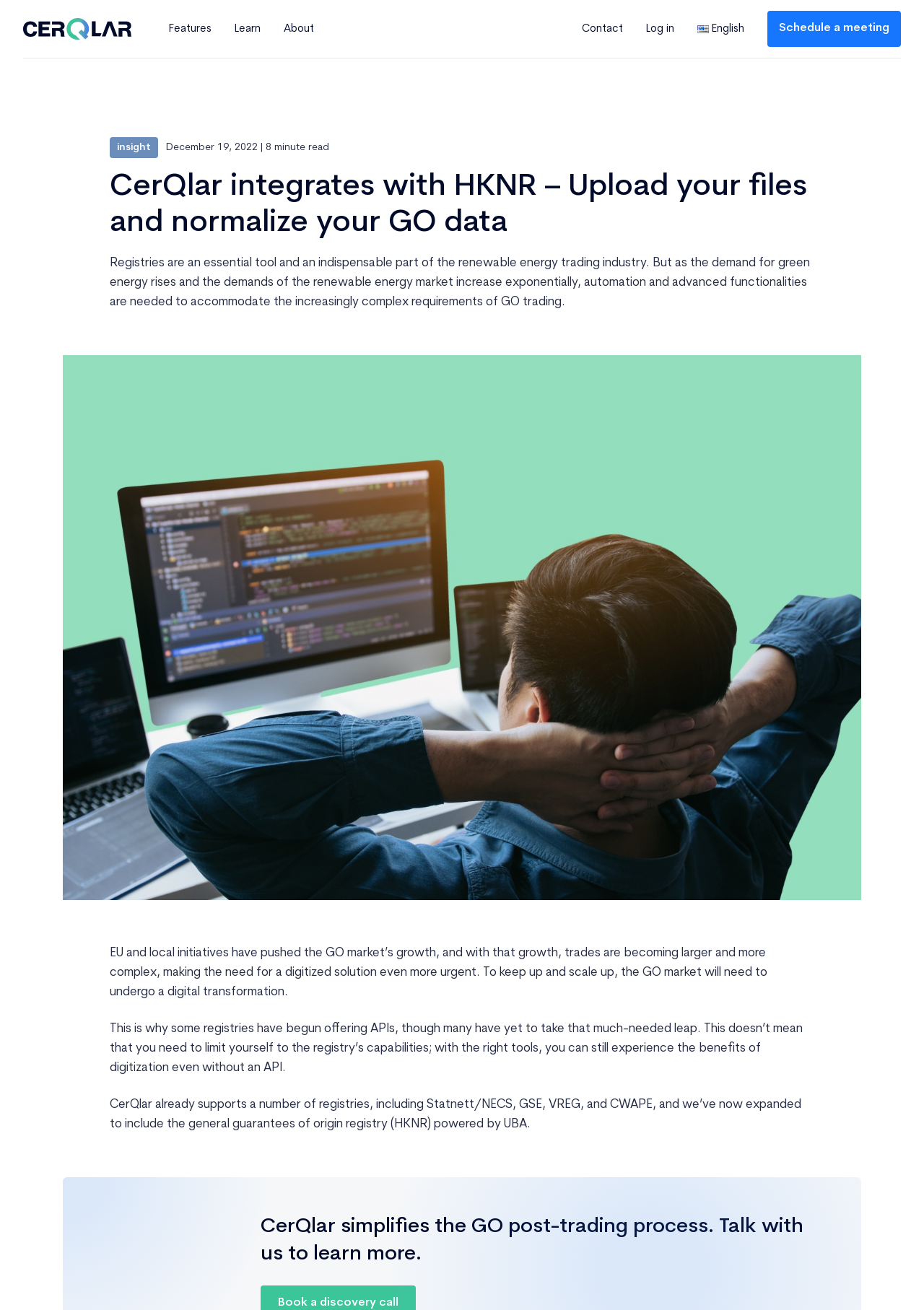Refer to the screenshot and answer the following question in detail:
How many links are in the top navigation bar?

The top navigation bar contains links to 'Features', 'Learn', 'About', 'Contact', and 'Log in', which makes a total of 5 links.